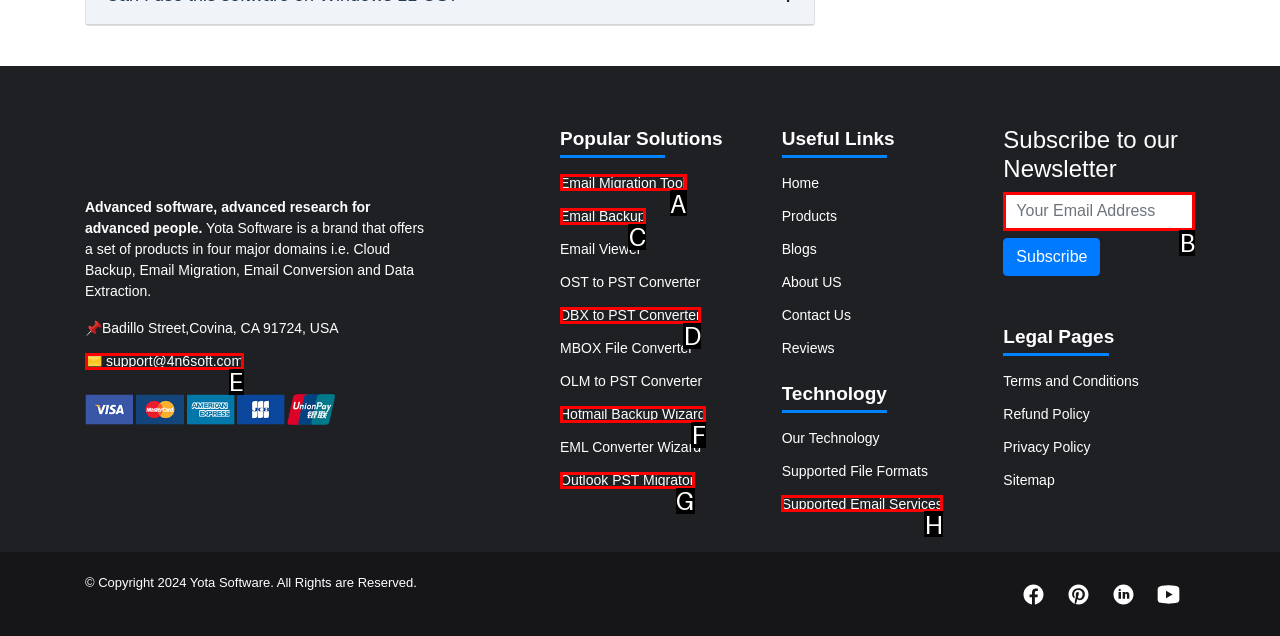Identify the correct option to click in order to accomplish the task: Click on Email Migration Tool Provide your answer with the letter of the selected choice.

A